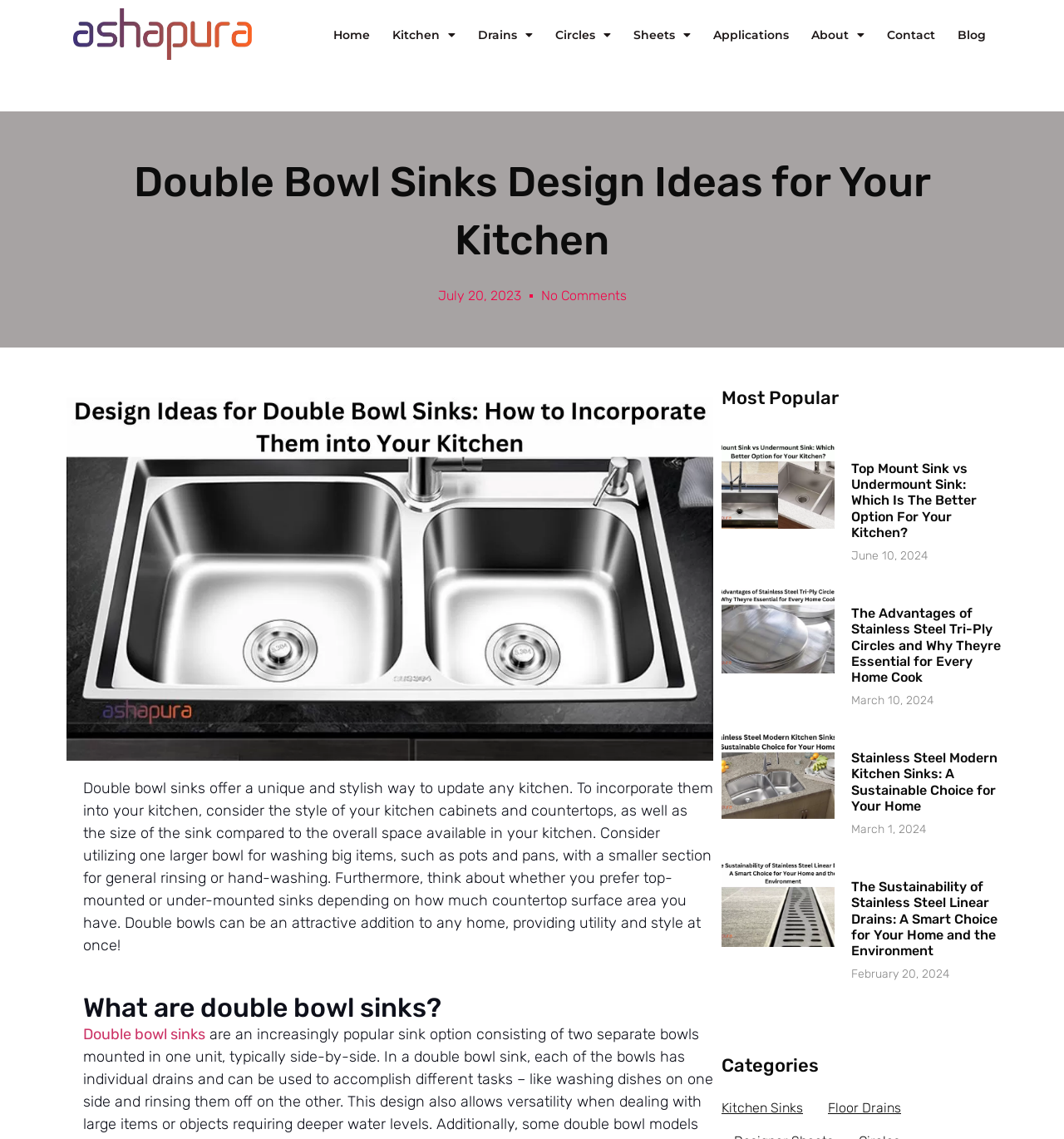Refer to the element description Home and identify the corresponding bounding box in the screenshot. Format the coordinates as (top-left x, top-left y, bottom-right x, bottom-right y) with values in the range of 0 to 1.

[0.313, 0.007, 0.348, 0.054]